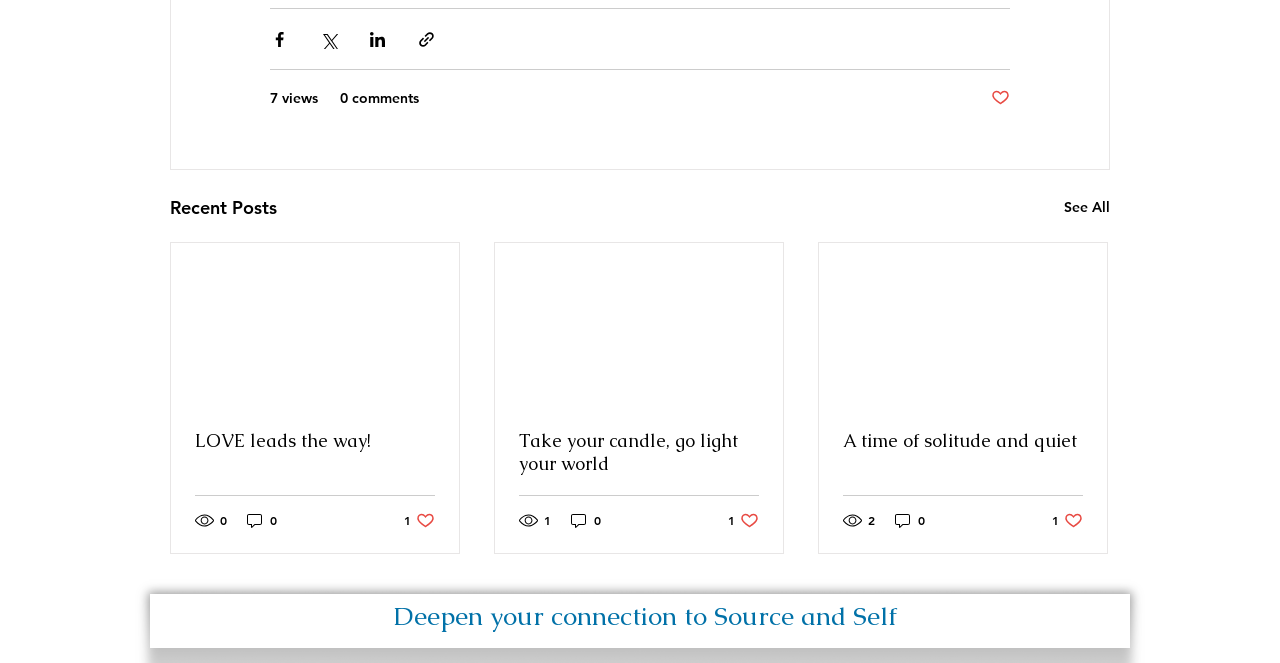Examine the image carefully and respond to the question with a detailed answer: 
How many views does the first post have?

The first post has 0 views because the generic element with the text '0 views' is located below the link element of the first post, indicating that it is the view count for that post.